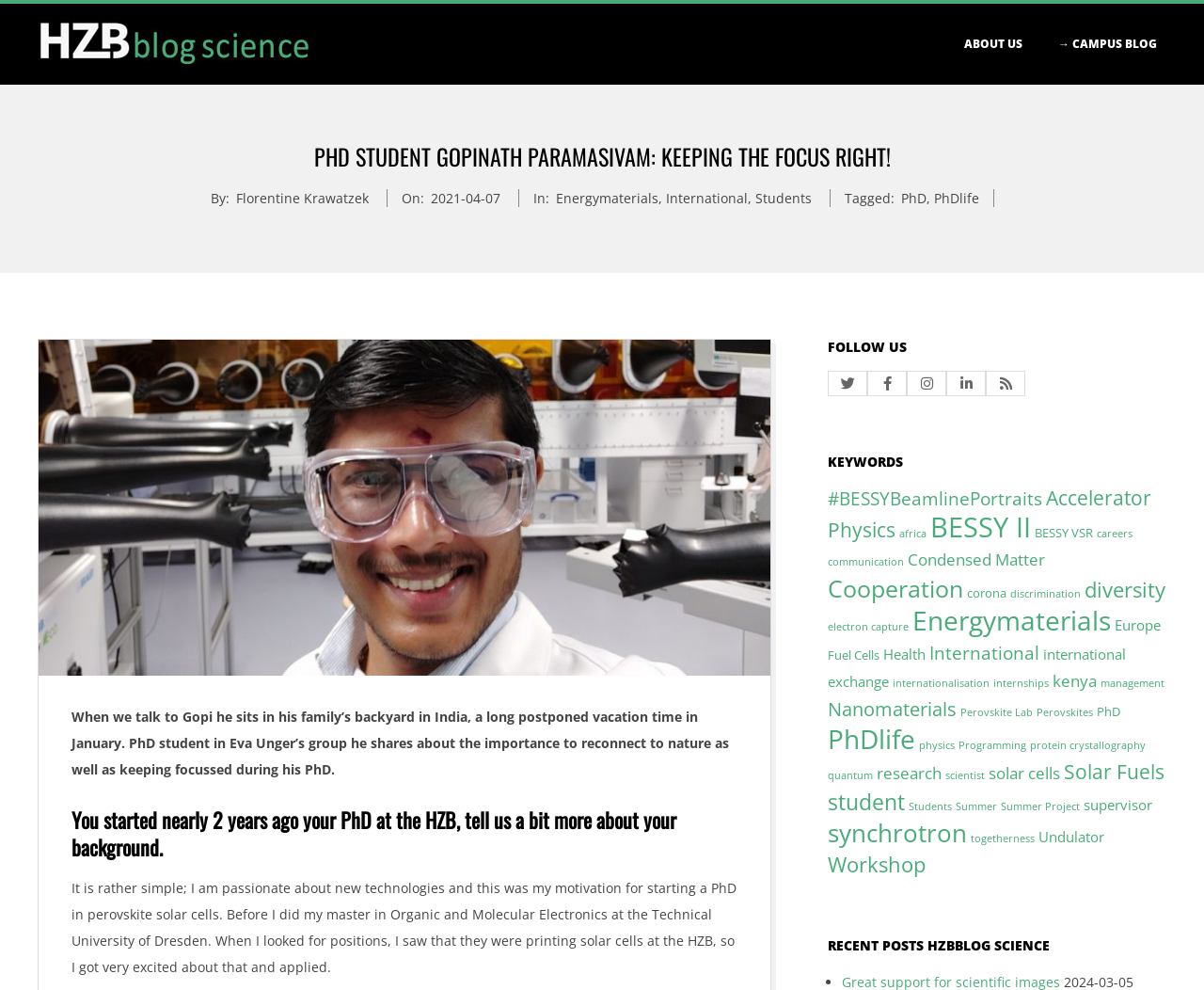Locate the bounding box coordinates of the clickable region necessary to complete the following instruction: "Follow the HZB Science Blog on social media". Provide the coordinates in the format of four float numbers between 0 and 1, i.e., [left, top, right, bottom].

[0.688, 0.374, 0.72, 0.4]